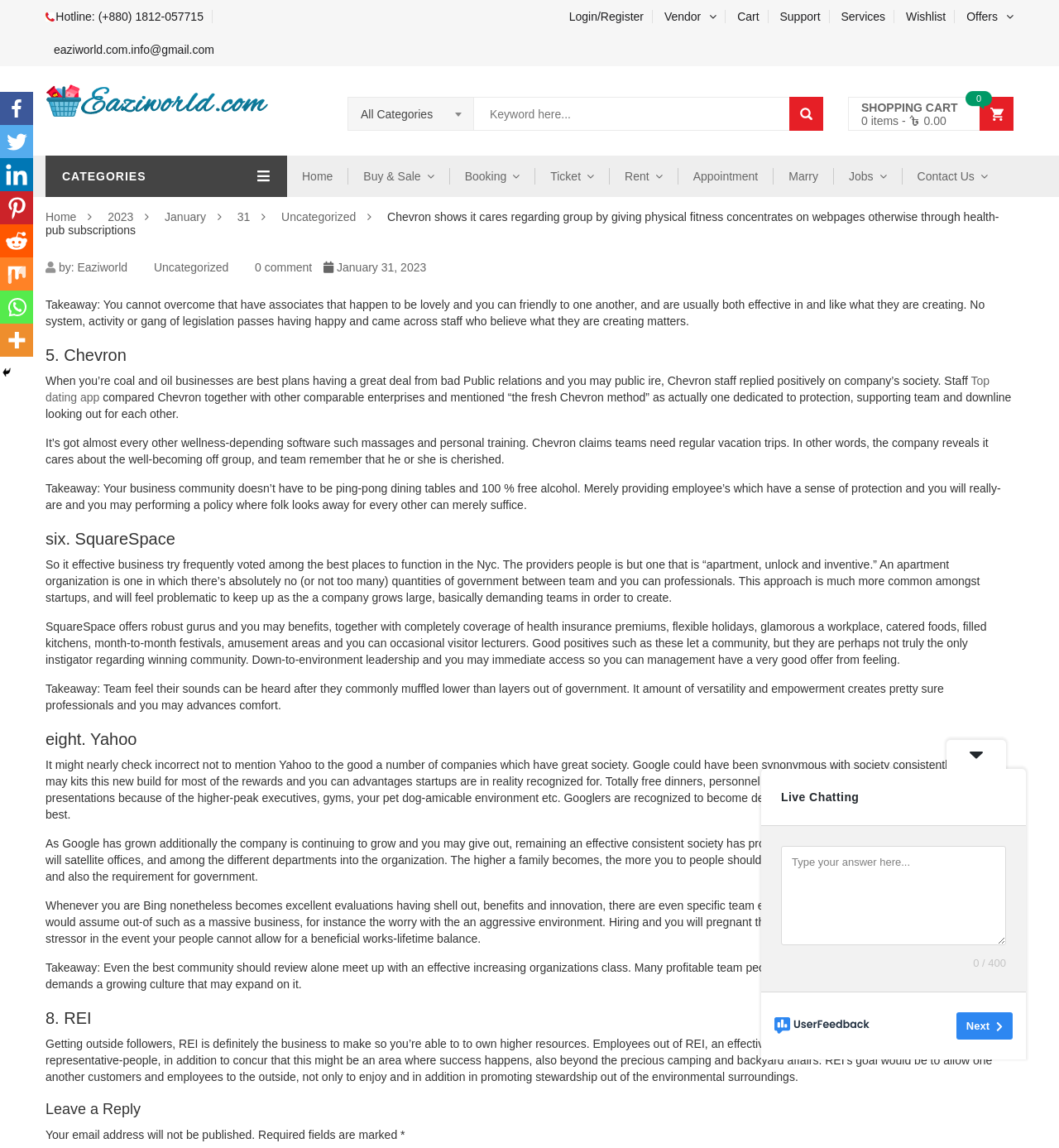What type of content is presented in the article section?
Answer the question with as much detail as possible.

The article section of the webpage presents content related to company culture, specifically highlighting how certain companies like Chevron, SquareSpace, and Google prioritize their employees' well-being and happiness.